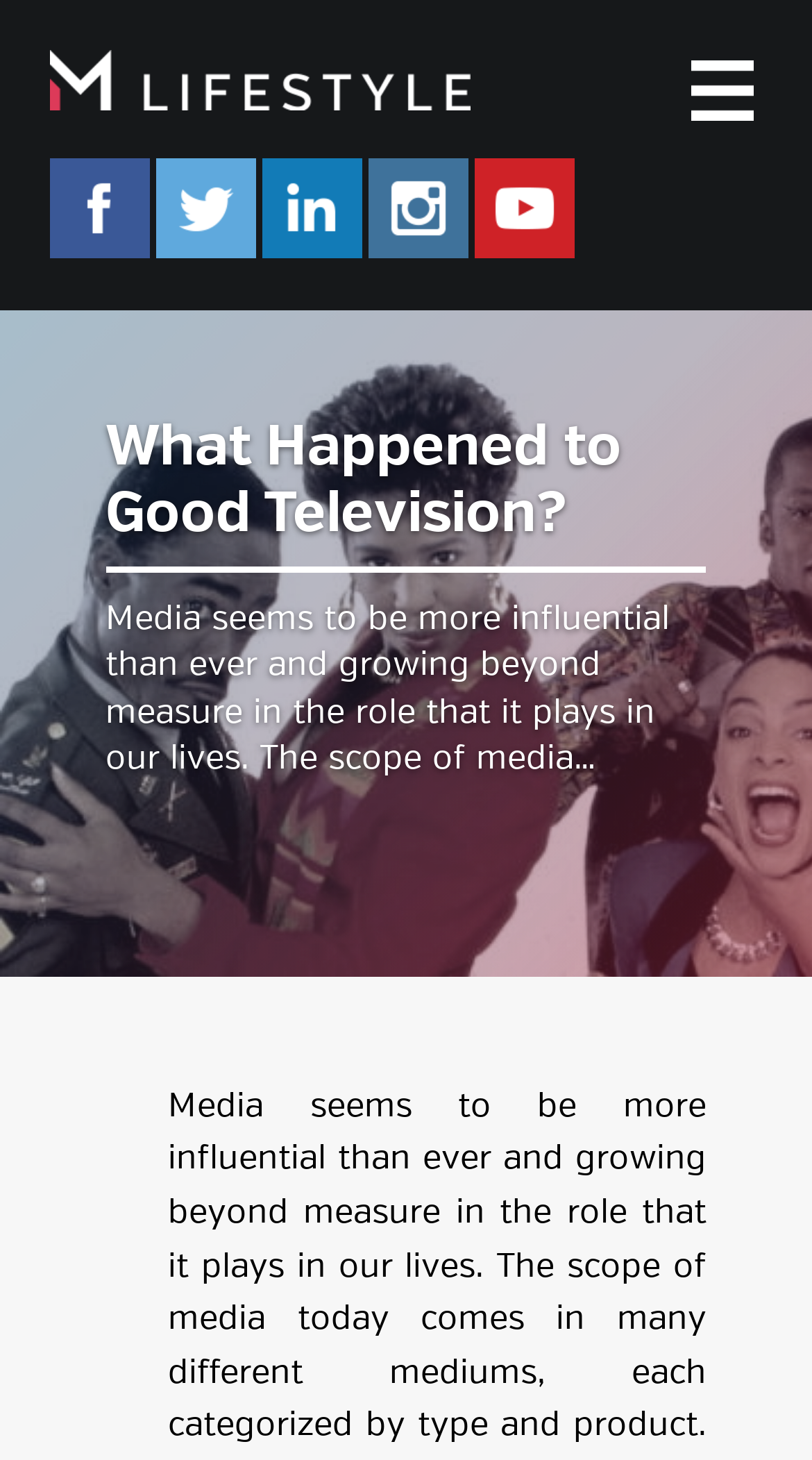Refer to the screenshot and answer the following question in detail:
What is the name of the magazine?

The name of the magazine can be found in the top-left corner of the webpage, where it says 'M-Lifestyle Magazine' in a heading element.